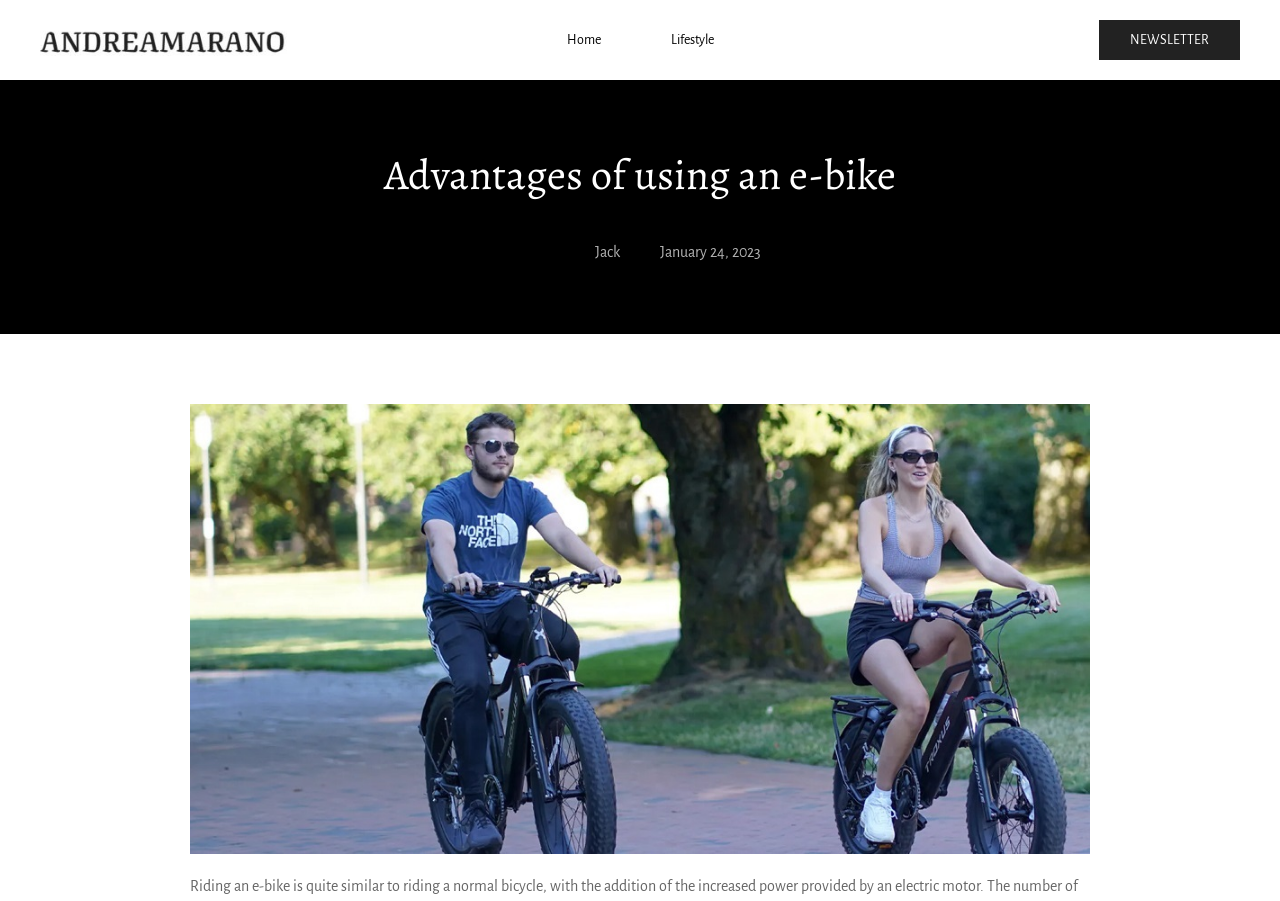Respond with a single word or short phrase to the following question: 
What type of content is displayed in the figure element?

An image